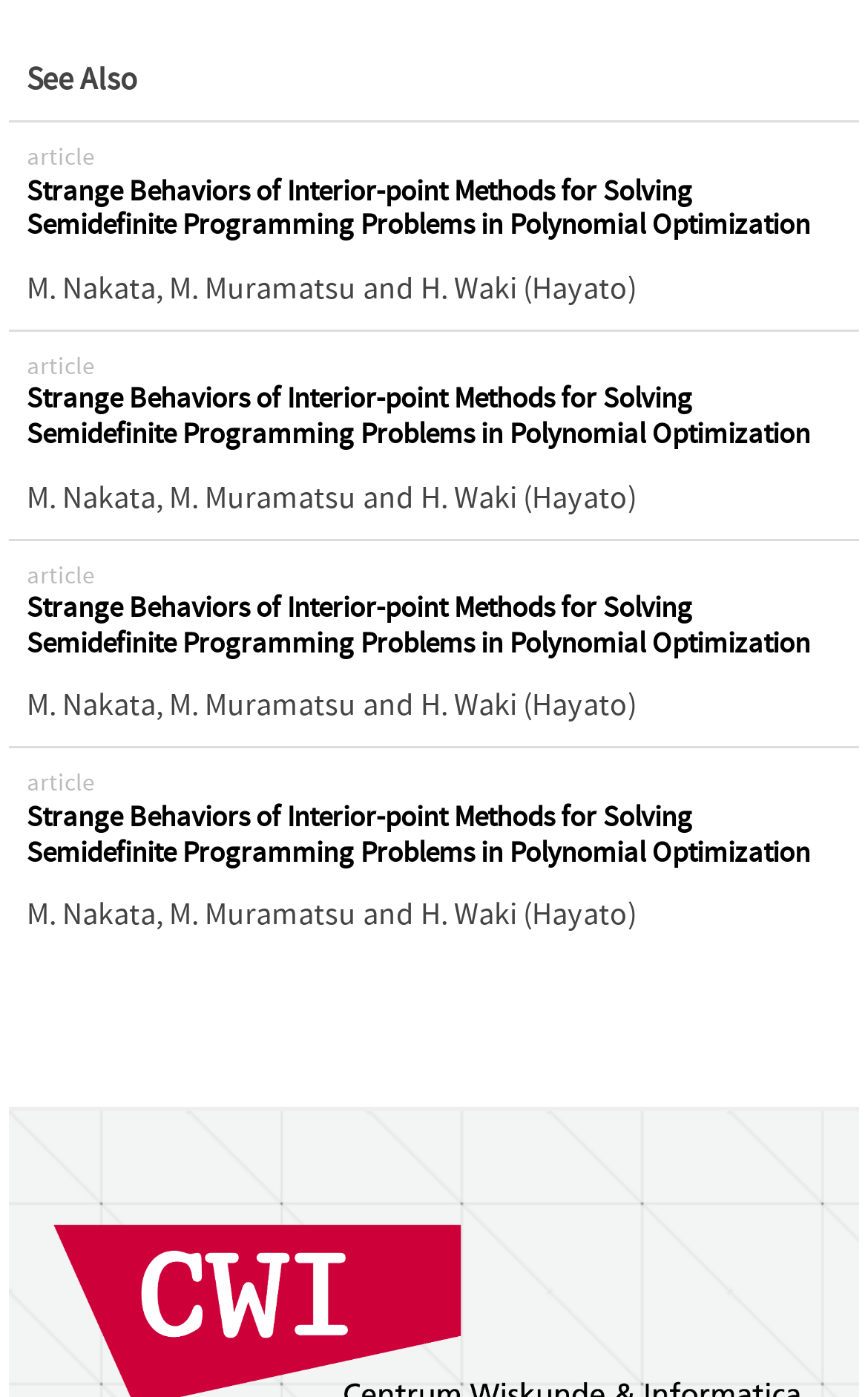How many rows are there in the table?
By examining the image, provide a one-word or phrase answer.

4